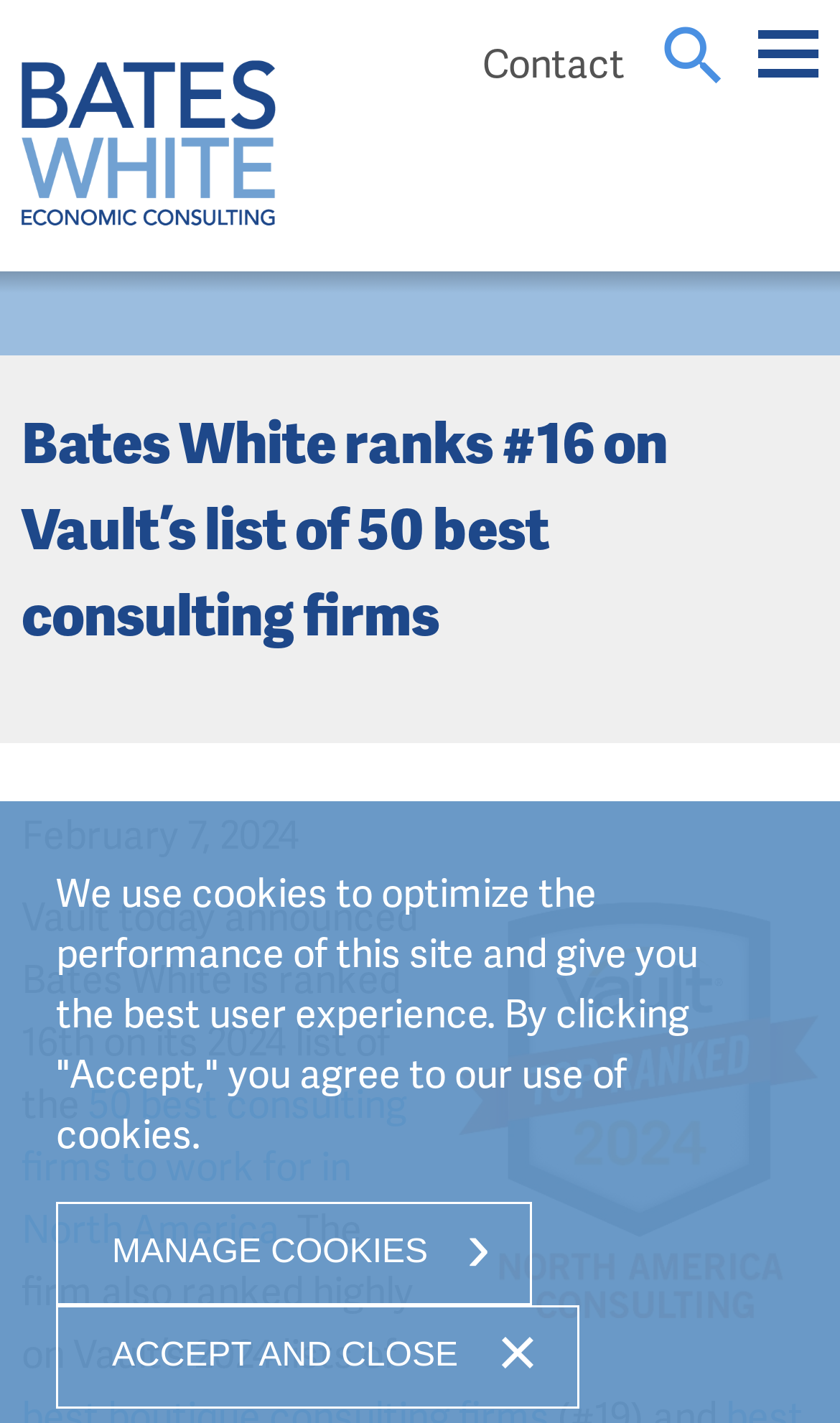What is the date of the announcement?
Relying on the image, give a concise answer in one word or a brief phrase.

February 7, 2024